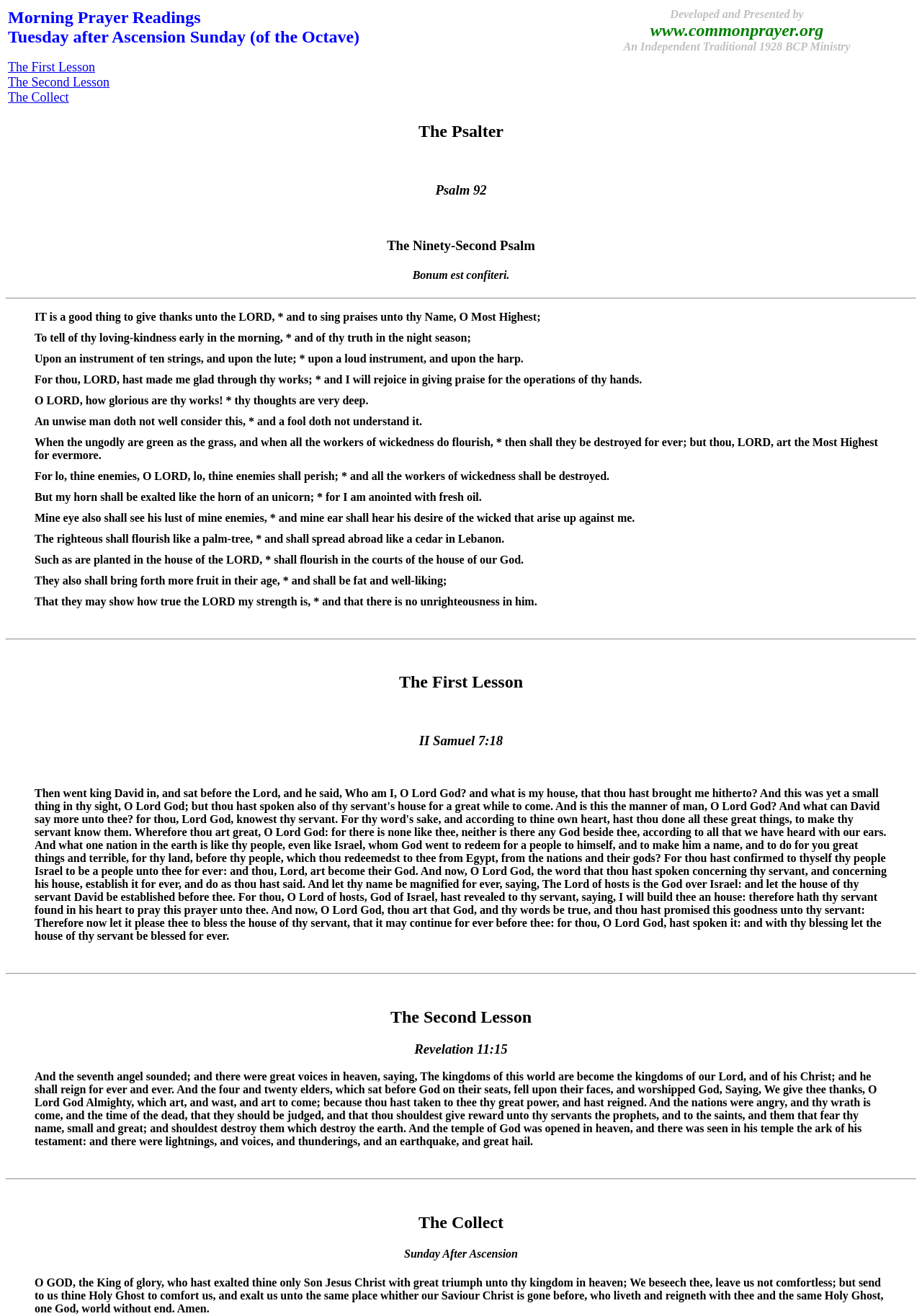Find the bounding box of the UI element described as follows: "The Collect".

[0.009, 0.068, 0.075, 0.079]